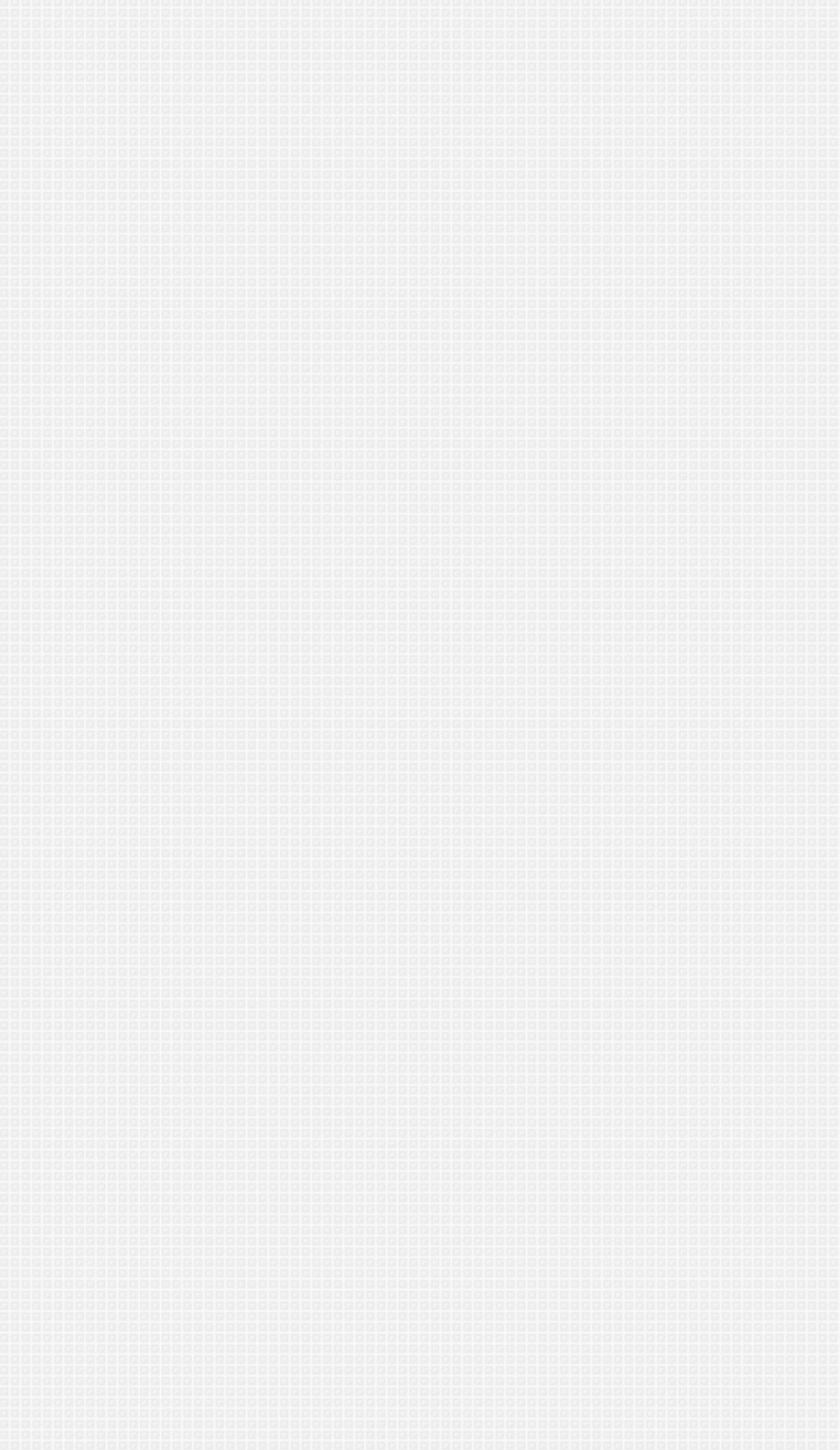Using the provided description: "School of Business", find the bounding box coordinates of the corresponding UI element. The output should be four float numbers between 0 and 1, in the format [left, top, right, bottom].

[0.133, 0.833, 0.384, 0.851]